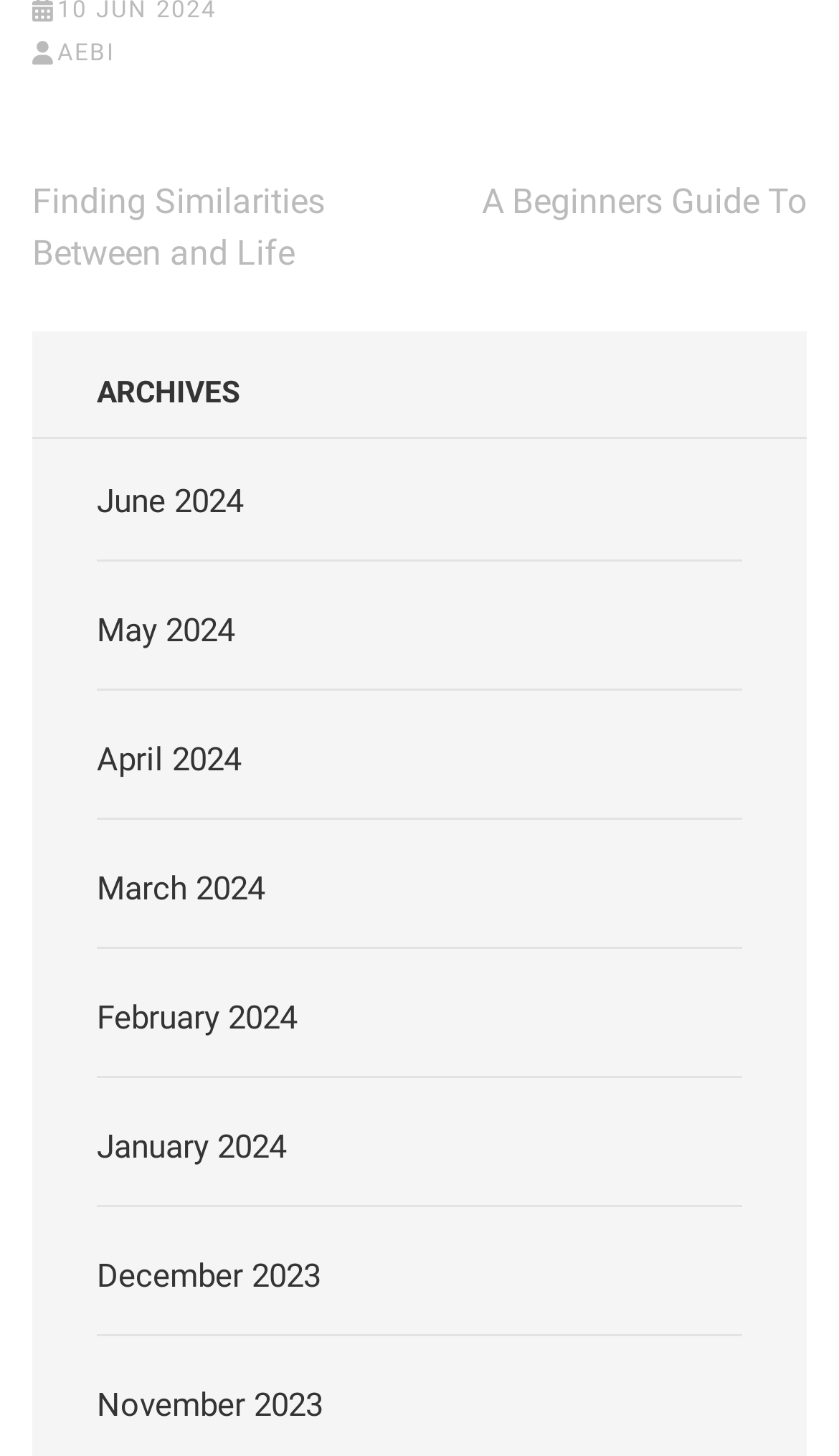Answer briefly with one word or phrase:
How many months are listed in the archives?

9